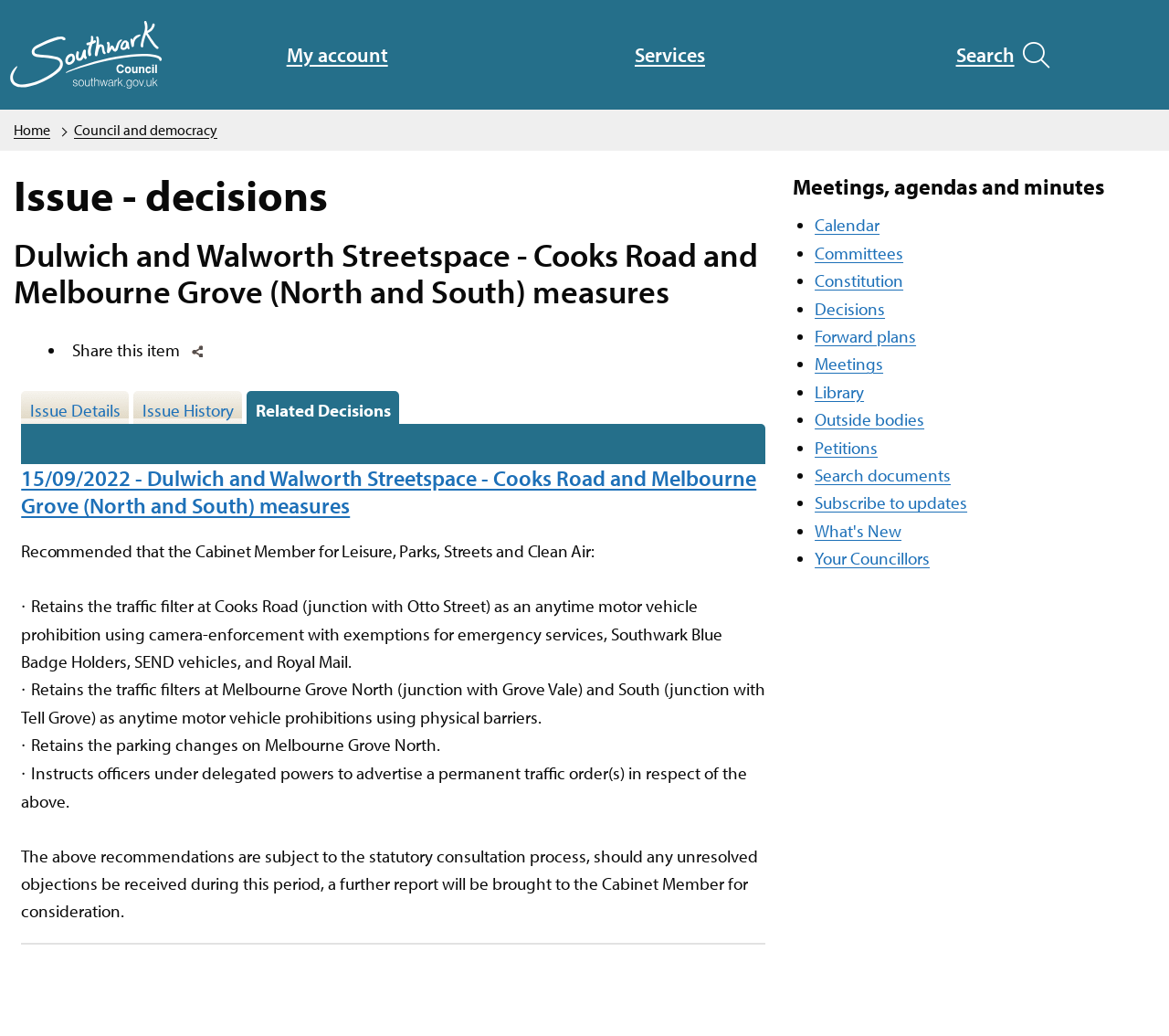What is the purpose of the 'Share this item' button?
Please provide a single word or phrase as your answer based on the image.

To share the item